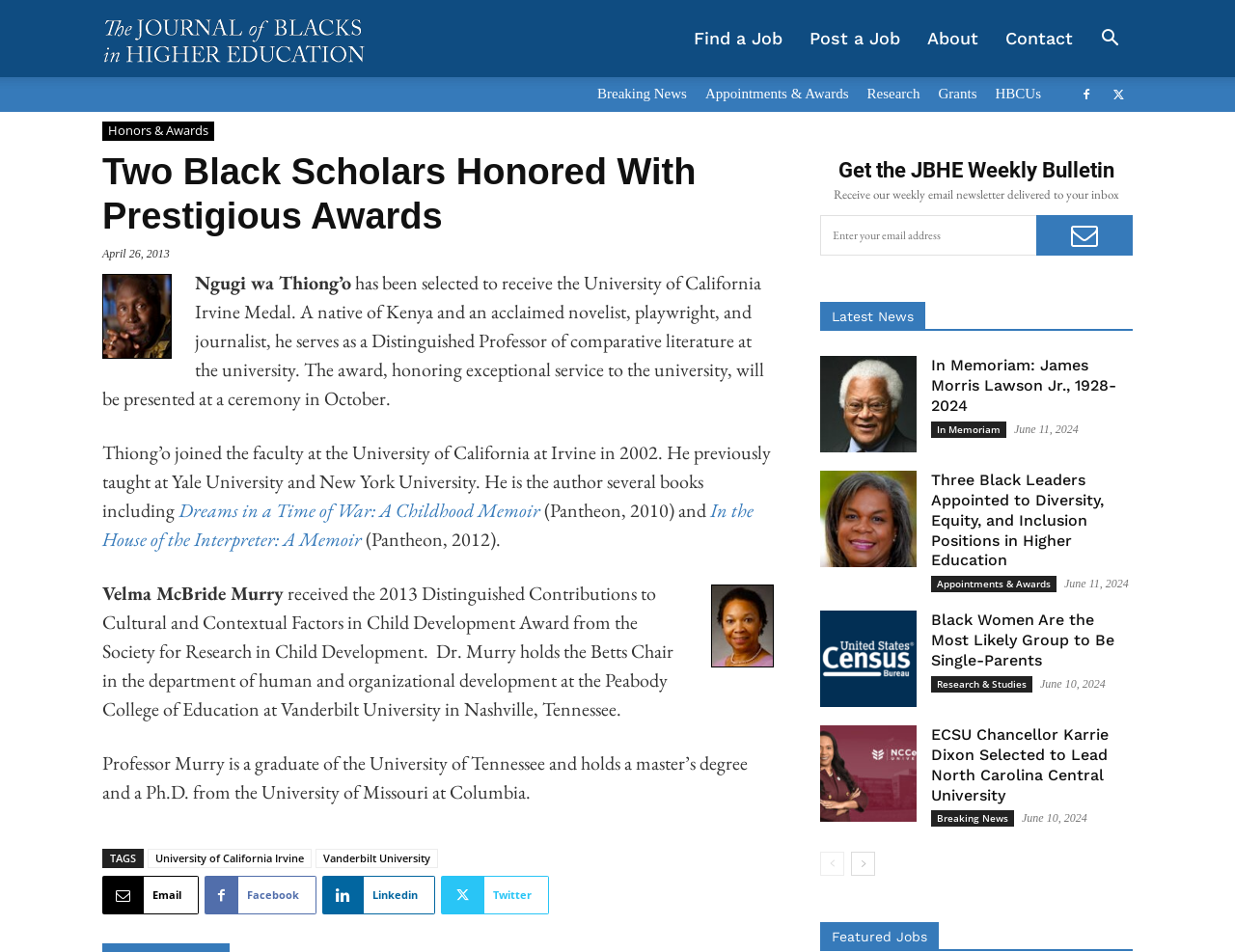Please identify the bounding box coordinates of the clickable element to fulfill the following instruction: "View the latest news about In Memoriam: James Morris Lawson Jr.". The coordinates should be four float numbers between 0 and 1, i.e., [left, top, right, bottom].

[0.664, 0.374, 0.742, 0.475]